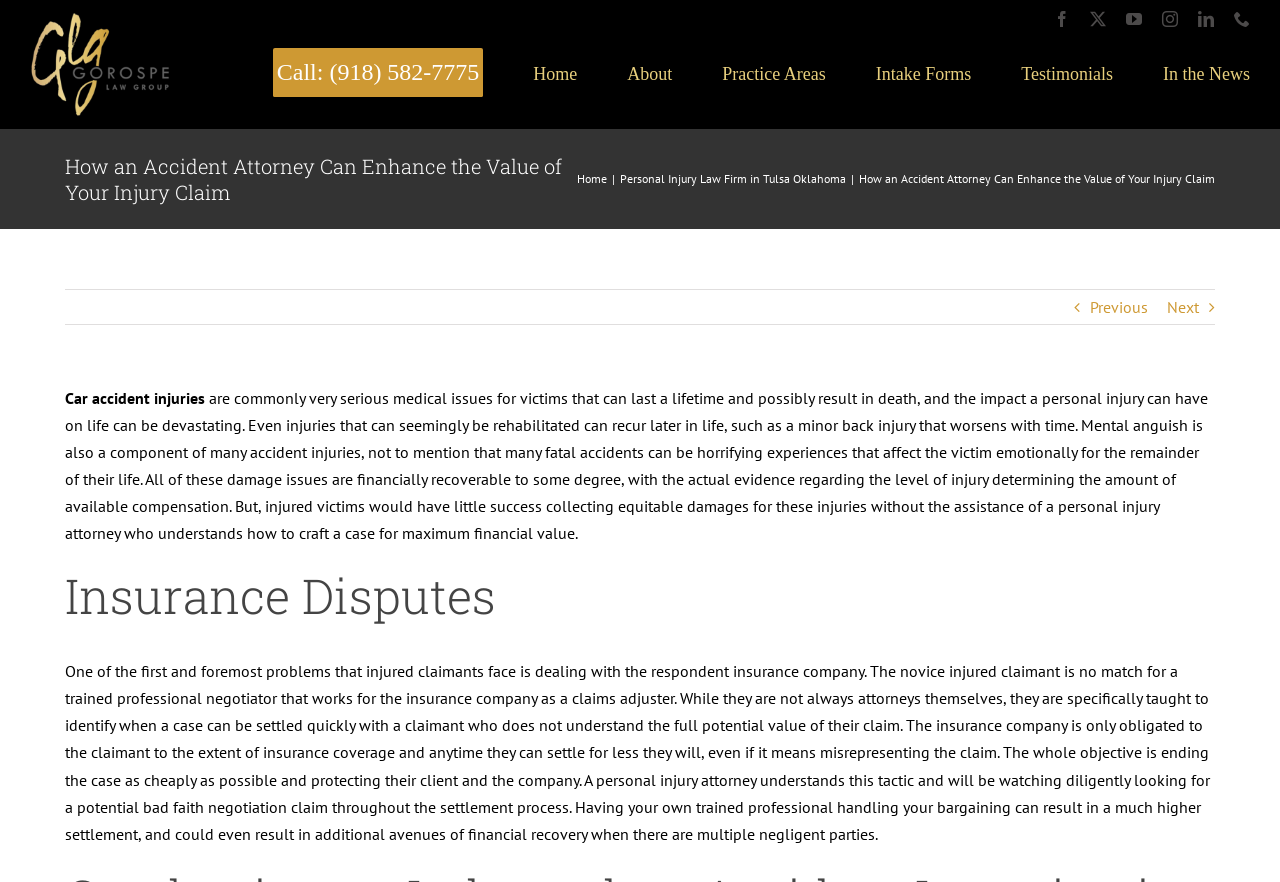Determine the bounding box coordinates of the clickable area required to perform the following instruction: "Contact the Gorospe Law Group". The coordinates should be represented as four float numbers between 0 and 1: [left, top, right, bottom].

[0.751, 0.308, 0.855, 0.353]